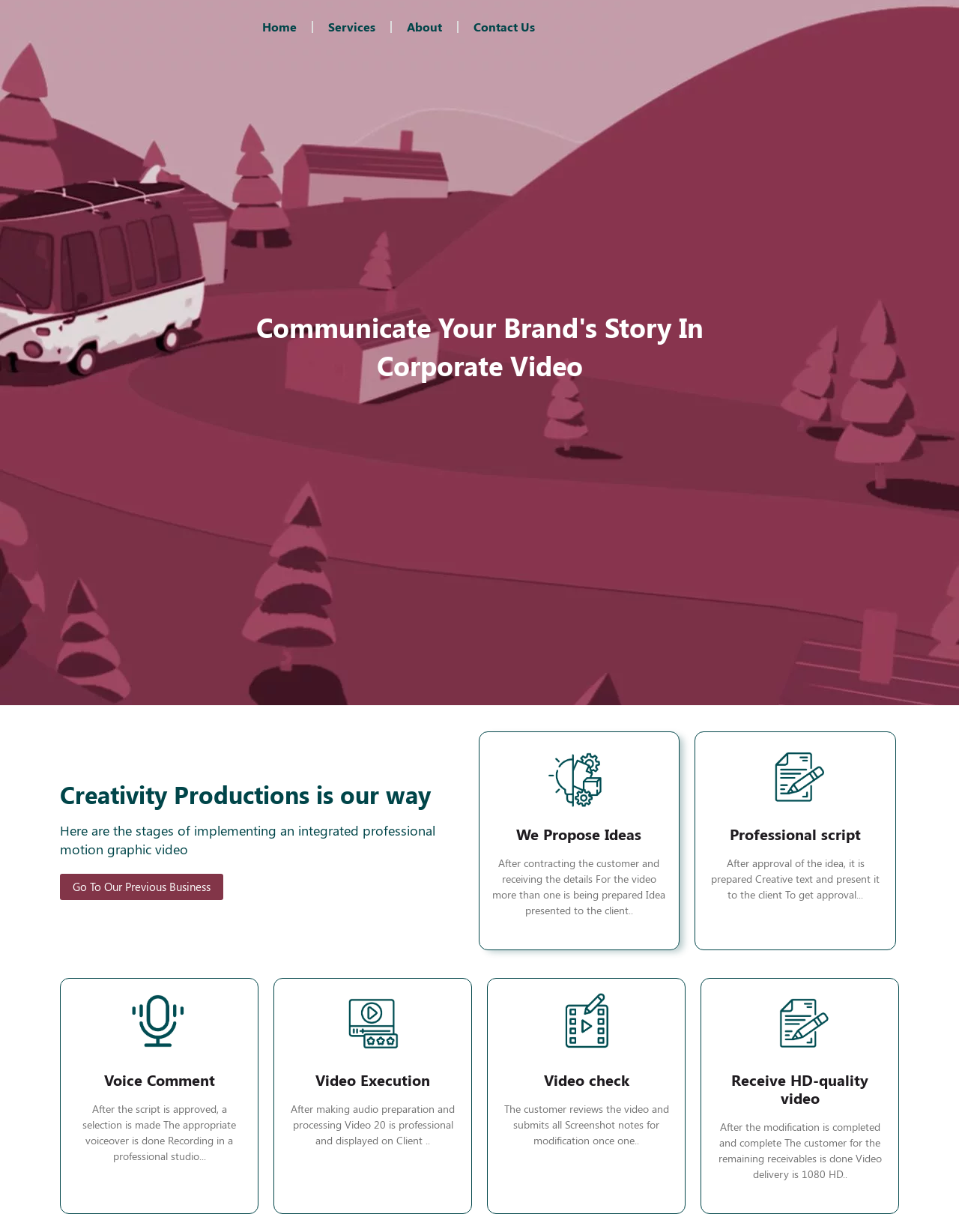Provide the bounding box coordinates of the HTML element described as: "Contact Us". The bounding box coordinates should be four float numbers between 0 and 1, i.e., [left, top, right, bottom].

[0.478, 0.008, 0.574, 0.036]